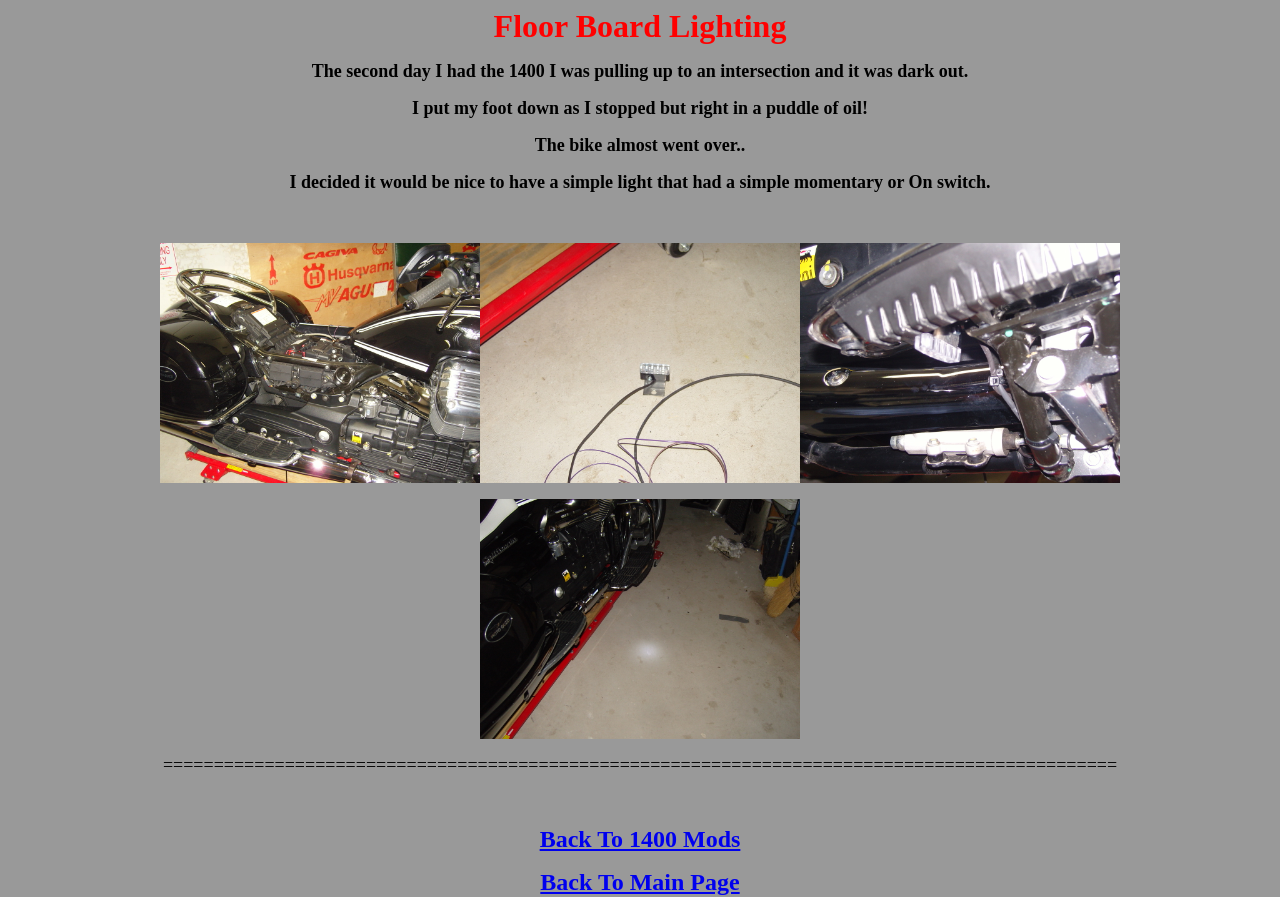What is the tone of the story?
Based on the image content, provide your answer in one word or a short phrase.

cautionary